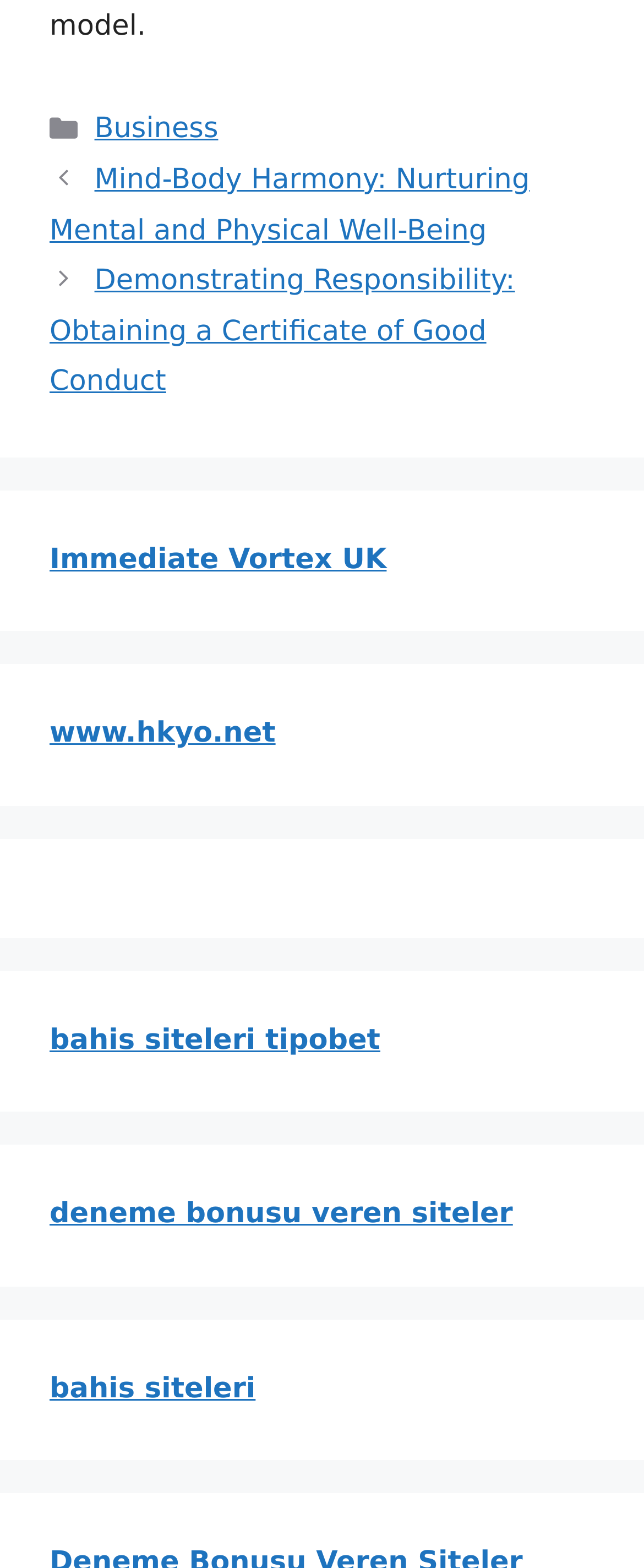Identify the bounding box coordinates for the UI element described as: "www.hkyo.net".

[0.077, 0.458, 0.428, 0.479]